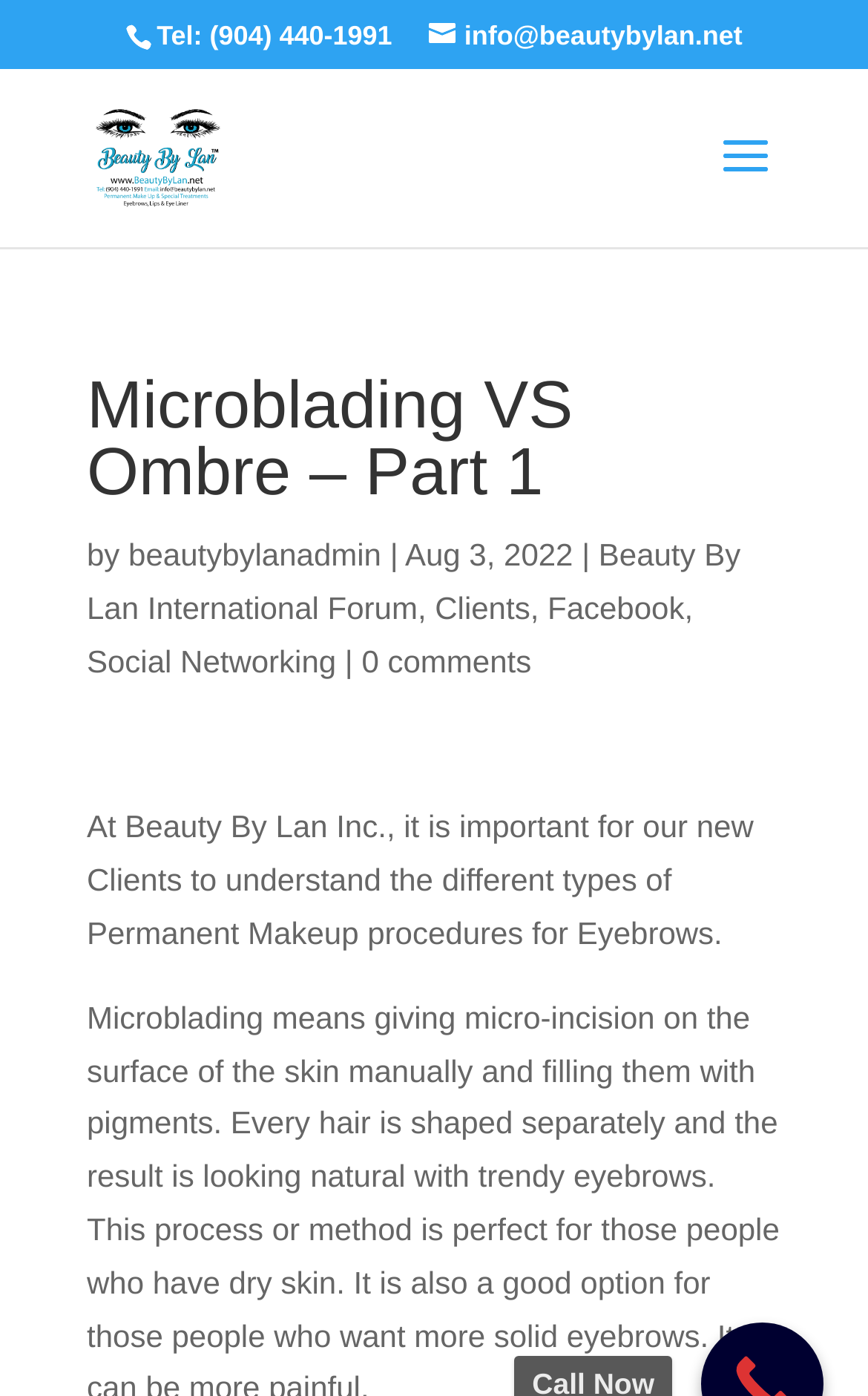Refer to the image and provide an in-depth answer to the question:
What is the topic of the article?

I found the topic of the article by reading the first sentence of the article, which is usually a summary of the content. The static text element with the bounding box coordinates [0.1, 0.58, 0.868, 0.681] contains the sentence 'At Beauty By Lan Inc., it is important for our new Clients to understand the different types of Permanent Makeup procedures for Eyebrows.' which indicates the topic of the article.